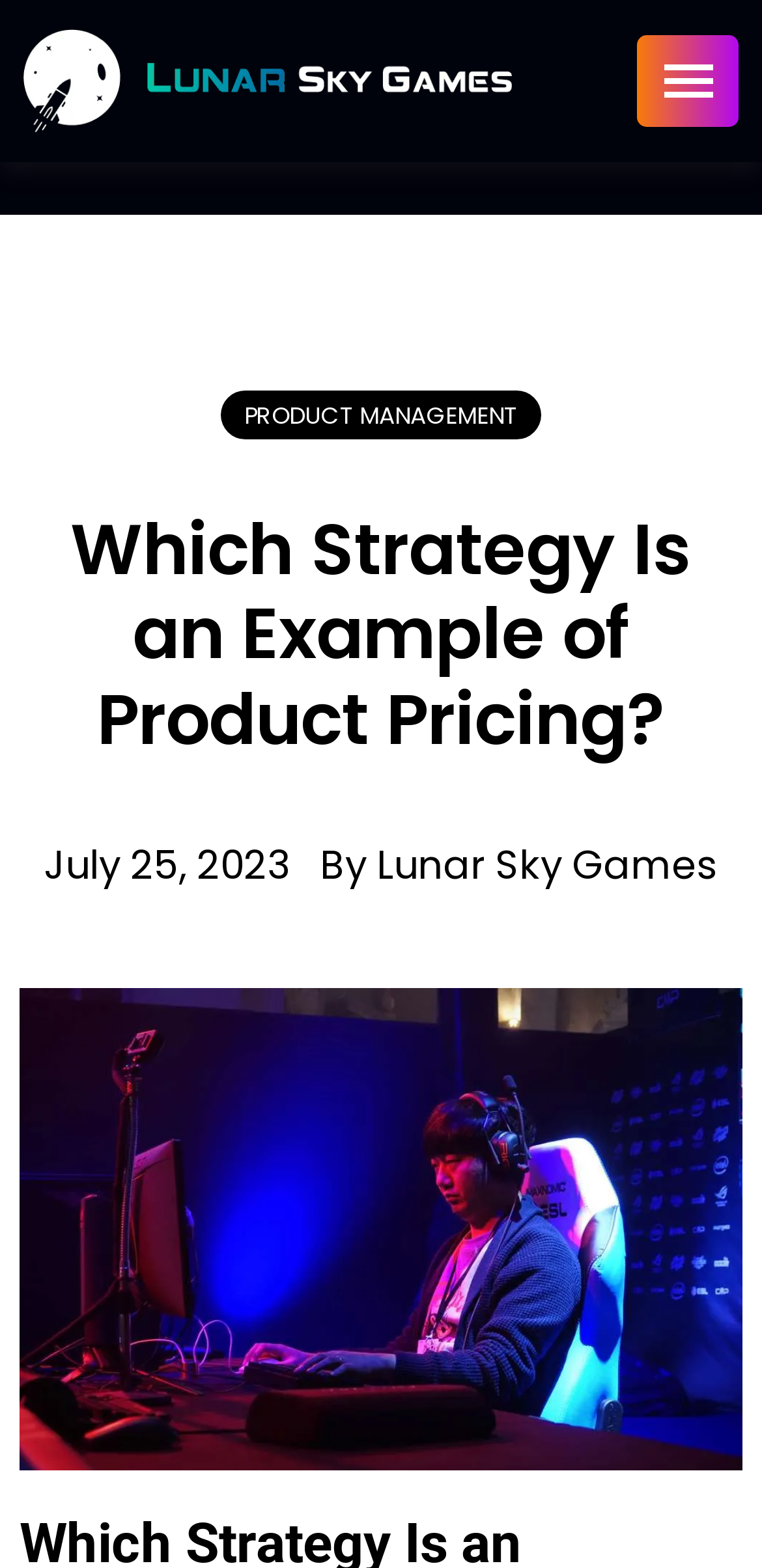Respond to the question below with a single word or phrase: What is the topic of the image?

A gamer playing a game online